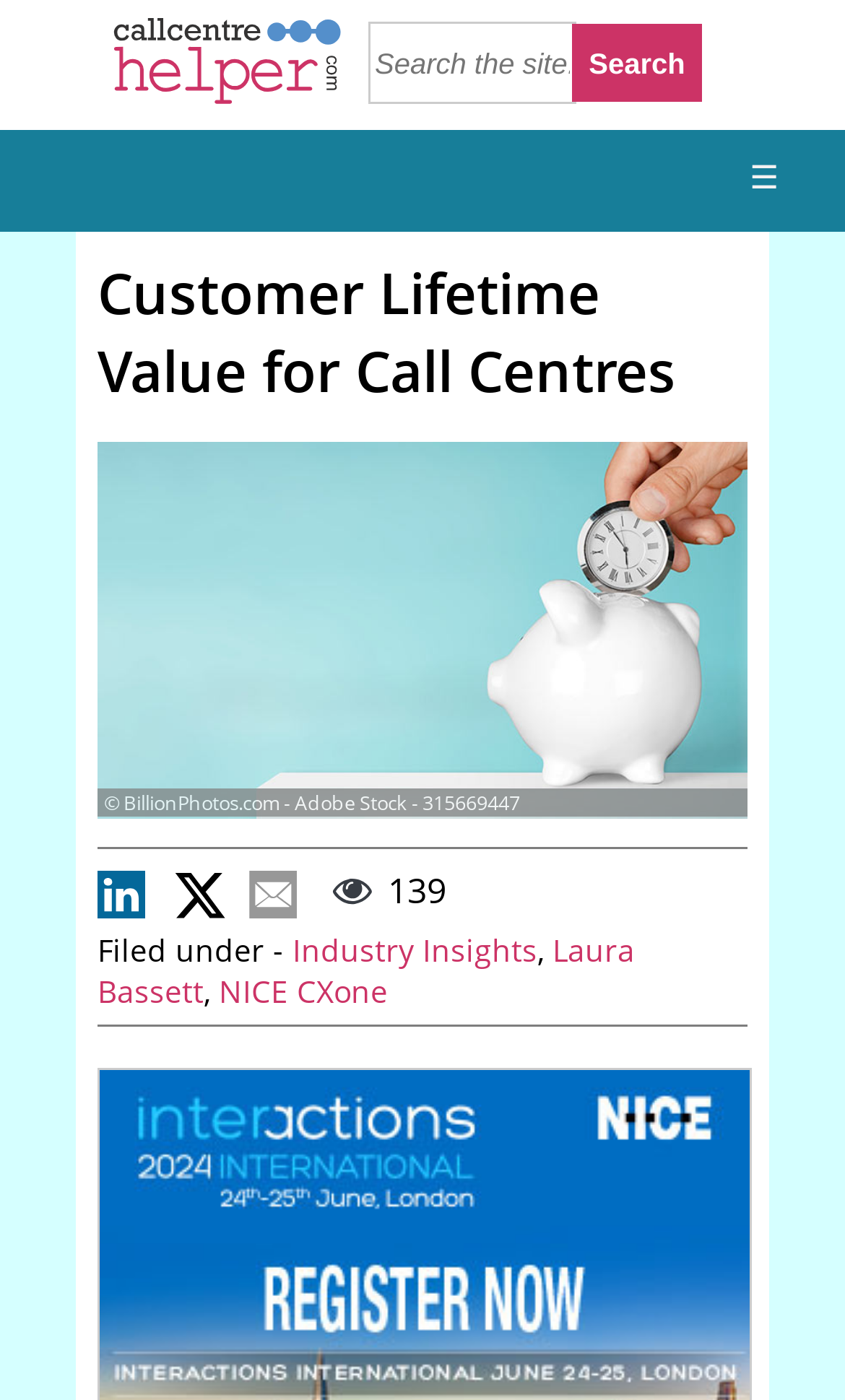What is the main title displayed on this webpage?

Customer Lifetime Value for Call Centres